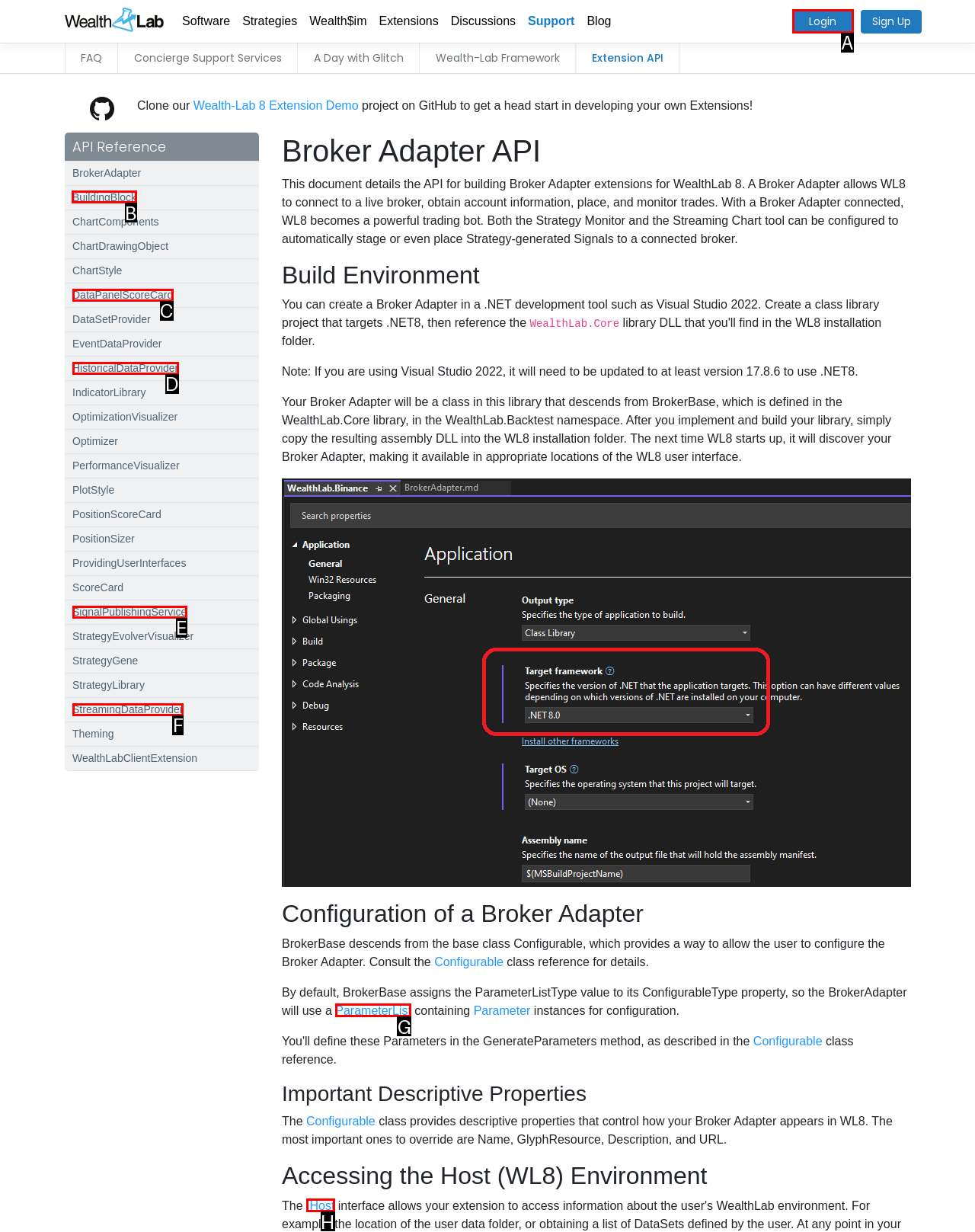Determine the appropriate lettered choice for the task: Learn about 'BuildingBlock'. Reply with the correct letter.

B